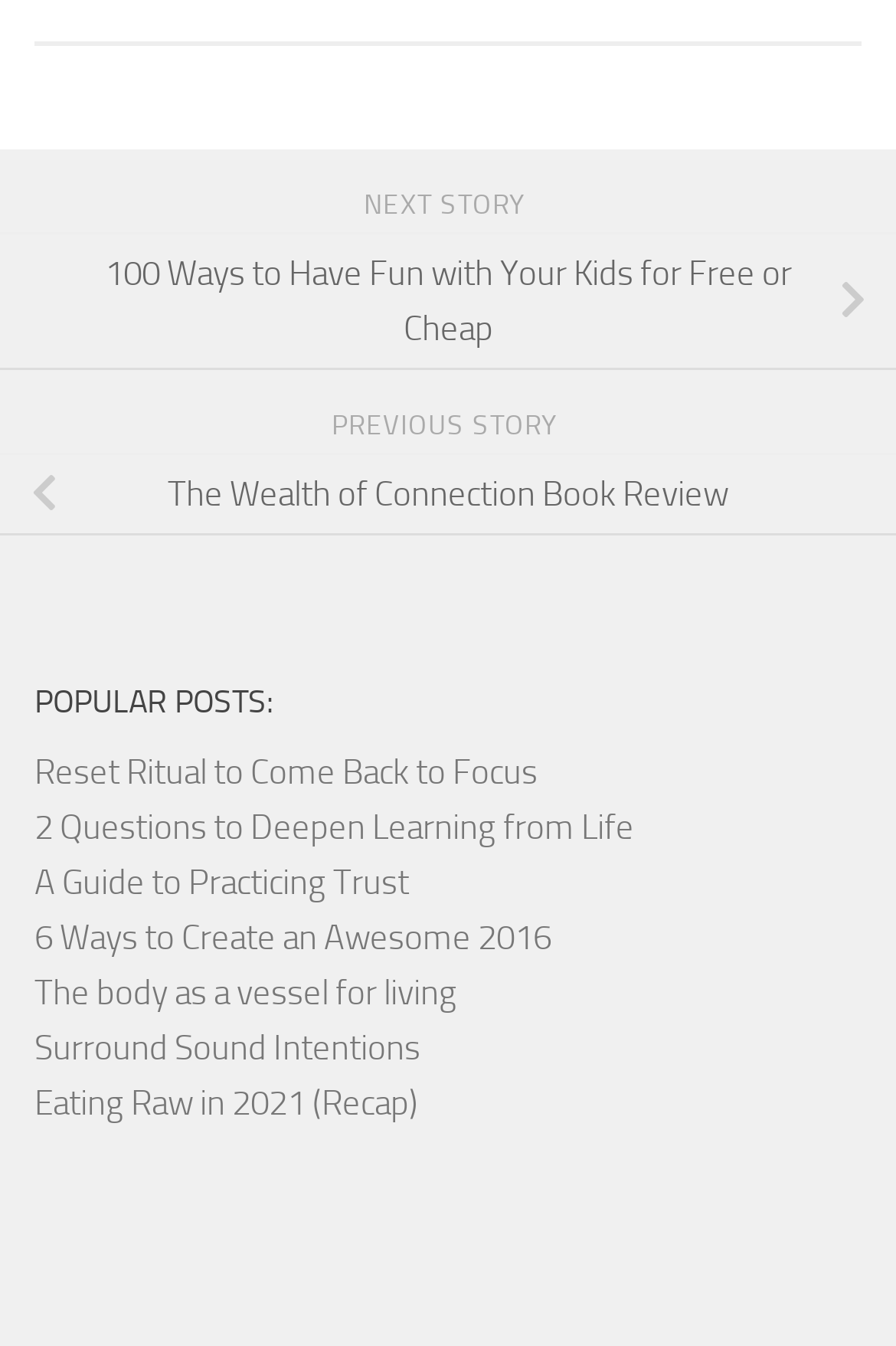Please identify the bounding box coordinates of the element's region that needs to be clicked to fulfill the following instruction: "view the article about having fun with kids". The bounding box coordinates should consist of four float numbers between 0 and 1, i.e., [left, top, right, bottom].

[0.0, 0.173, 1.0, 0.275]